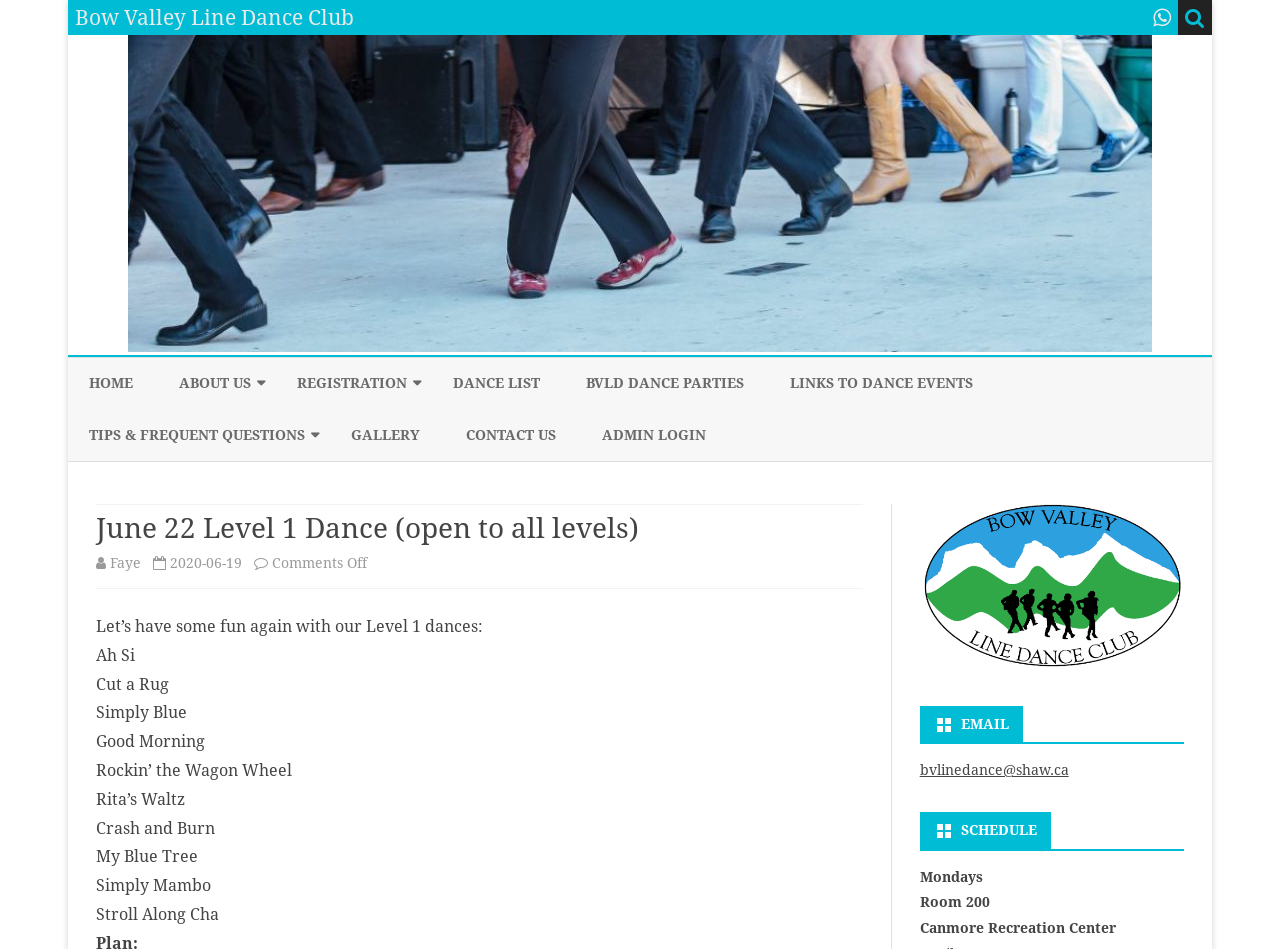How many dance songs are listed?
Please ensure your answer to the question is detailed and covers all necessary aspects.

The webpage lists 12 dance songs, including 'Ah Si', 'Cut a Rug', 'Simply Blue', and others, which are mentioned in the main content section of the webpage.